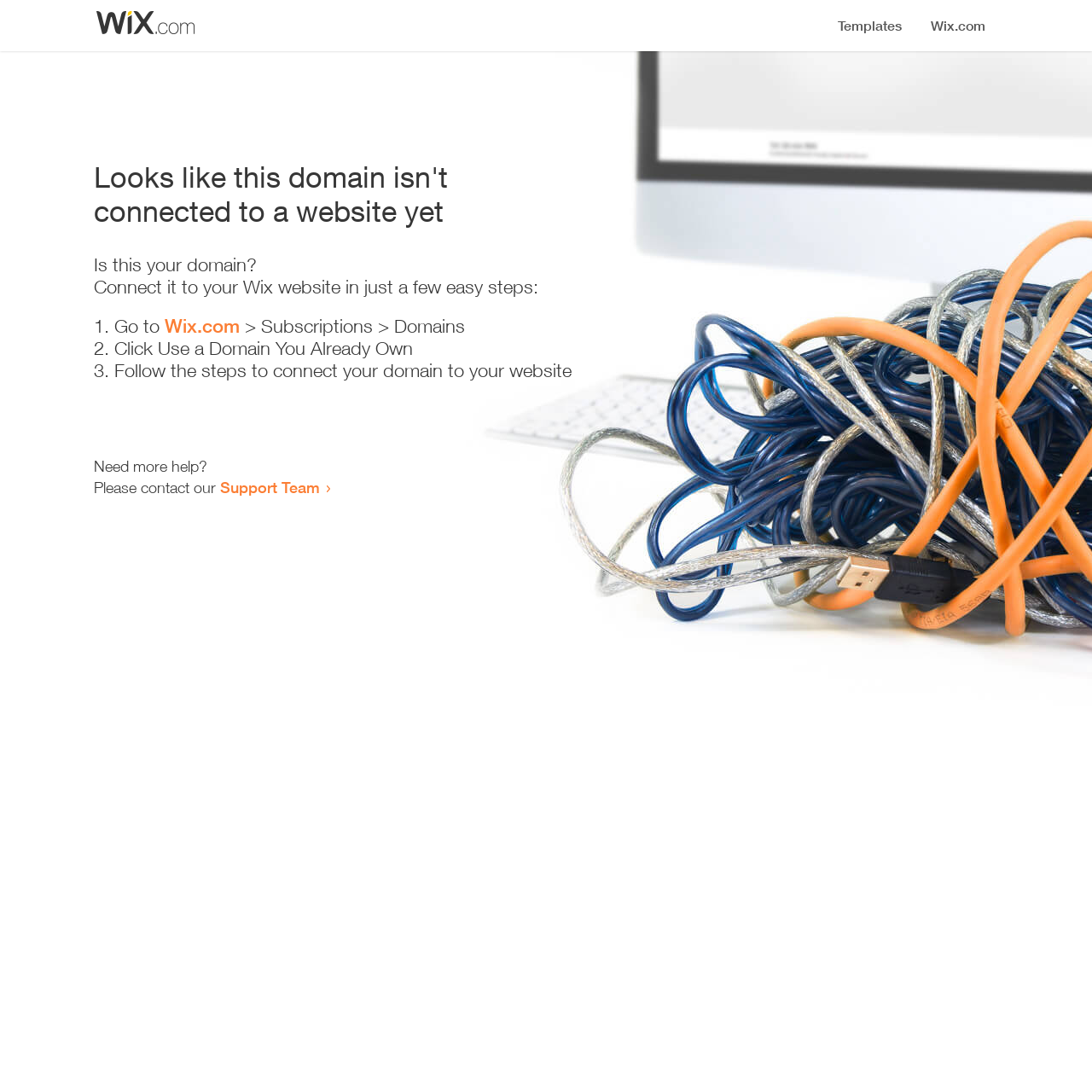Create a detailed summary of all the visual and textual information on the webpage.

The webpage appears to be an error page, indicating that a domain is not connected to a website yet. At the top, there is a small image, followed by a heading that states the error message. Below the heading, there is a series of instructions to connect the domain to a Wix website. The instructions are presented in a step-by-step format, with three numbered list items. Each list item contains a brief description of the action to take, with the second list item containing a link to Wix.com. 

To the right of the list items, there is a brief description of the action to take. The instructions are followed by a message asking if the user needs more help, and providing a link to the Support Team if they do. The overall layout is simple and easy to follow, with clear headings and concise text.